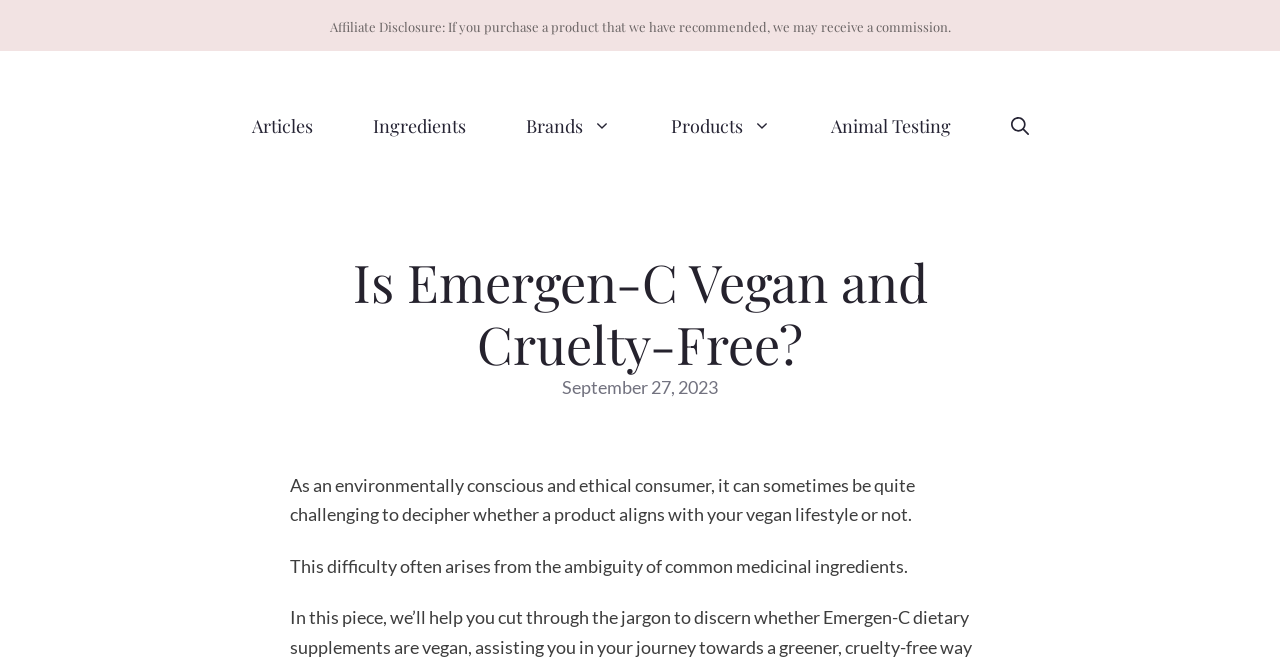Determine and generate the text content of the webpage's headline.

Is Emergen-C Vegan and Cruelty-Free?